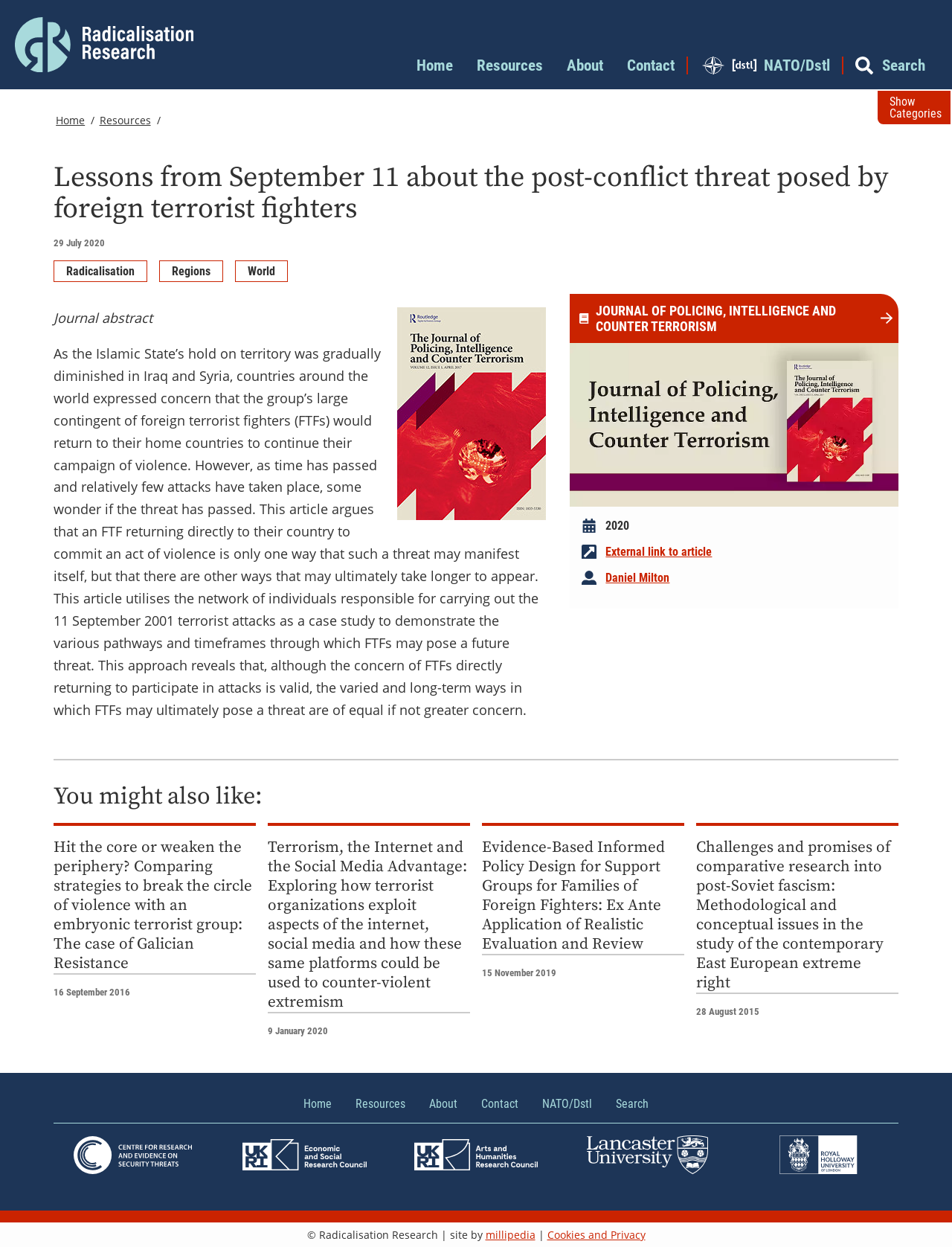Please give the bounding box coordinates of the area that should be clicked to fulfill the following instruction: "View the 'Journal of Policing, Intelligence and Counter Terrorism' article". The coordinates should be in the format of four float numbers from 0 to 1, i.e., [left, top, right, bottom].

[0.599, 0.235, 0.944, 0.275]